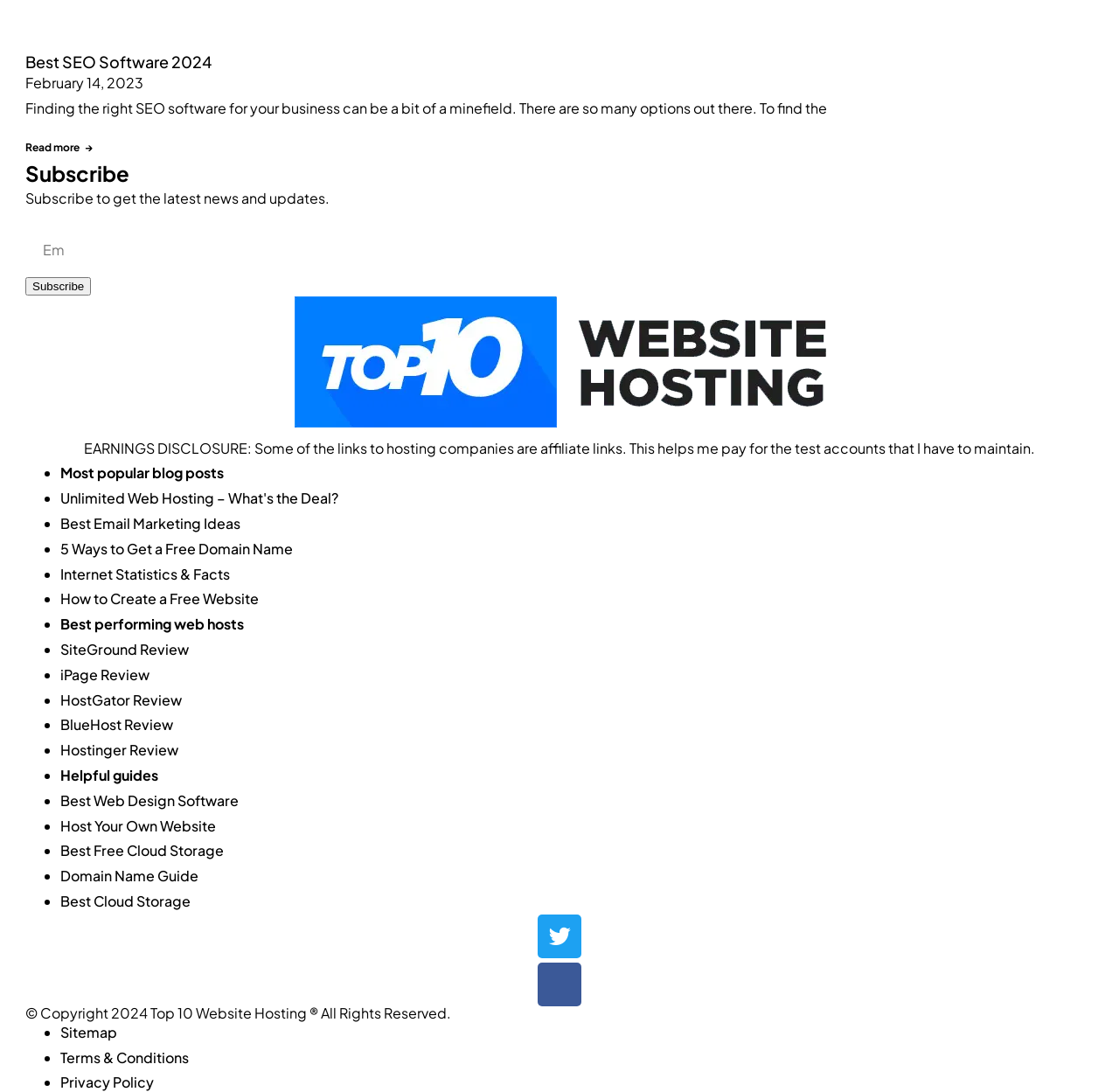Predict the bounding box coordinates of the UI element that matches this description: "Sitemap". The coordinates should be in the format [left, top, right, bottom] with each value between 0 and 1.

[0.054, 0.937, 0.105, 0.953]